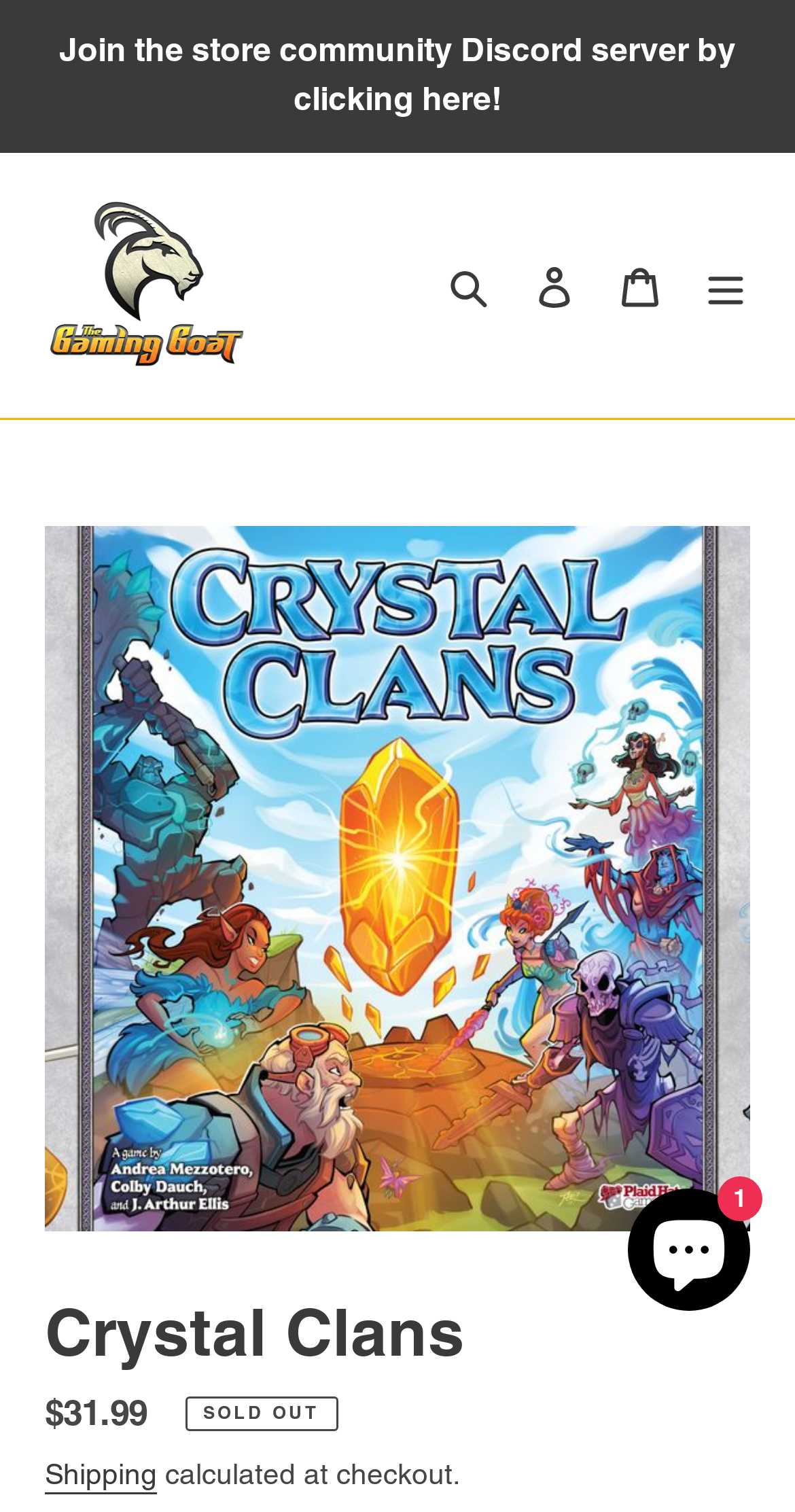Can you find the bounding box coordinates for the UI element given this description: "Log in"? Provide the coordinates as four float numbers between 0 and 1: [left, top, right, bottom].

[0.644, 0.16, 0.751, 0.217]